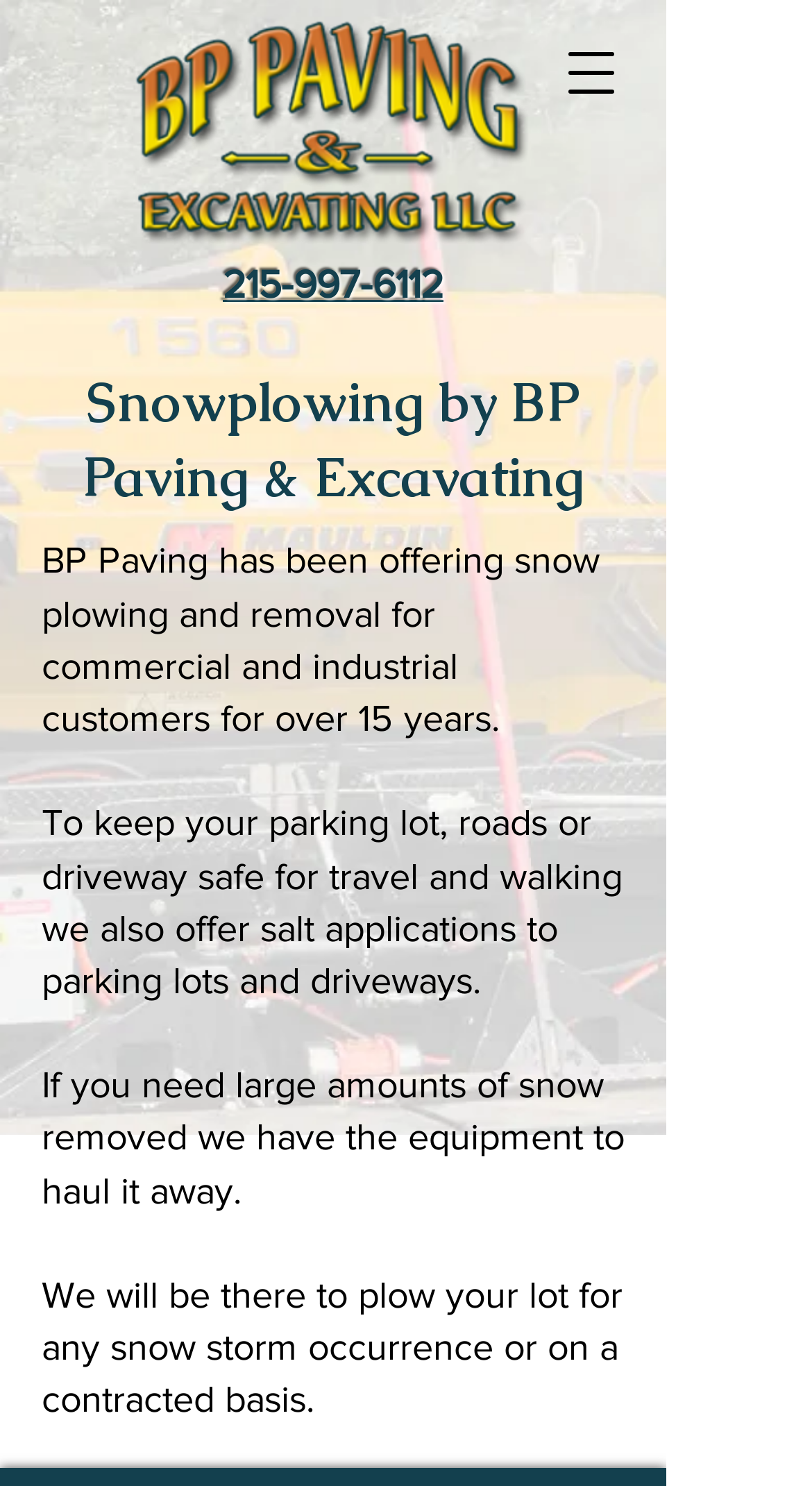Provide a single word or phrase to answer the given question: 
What equipment does the company have?

Equipment to haul snow away